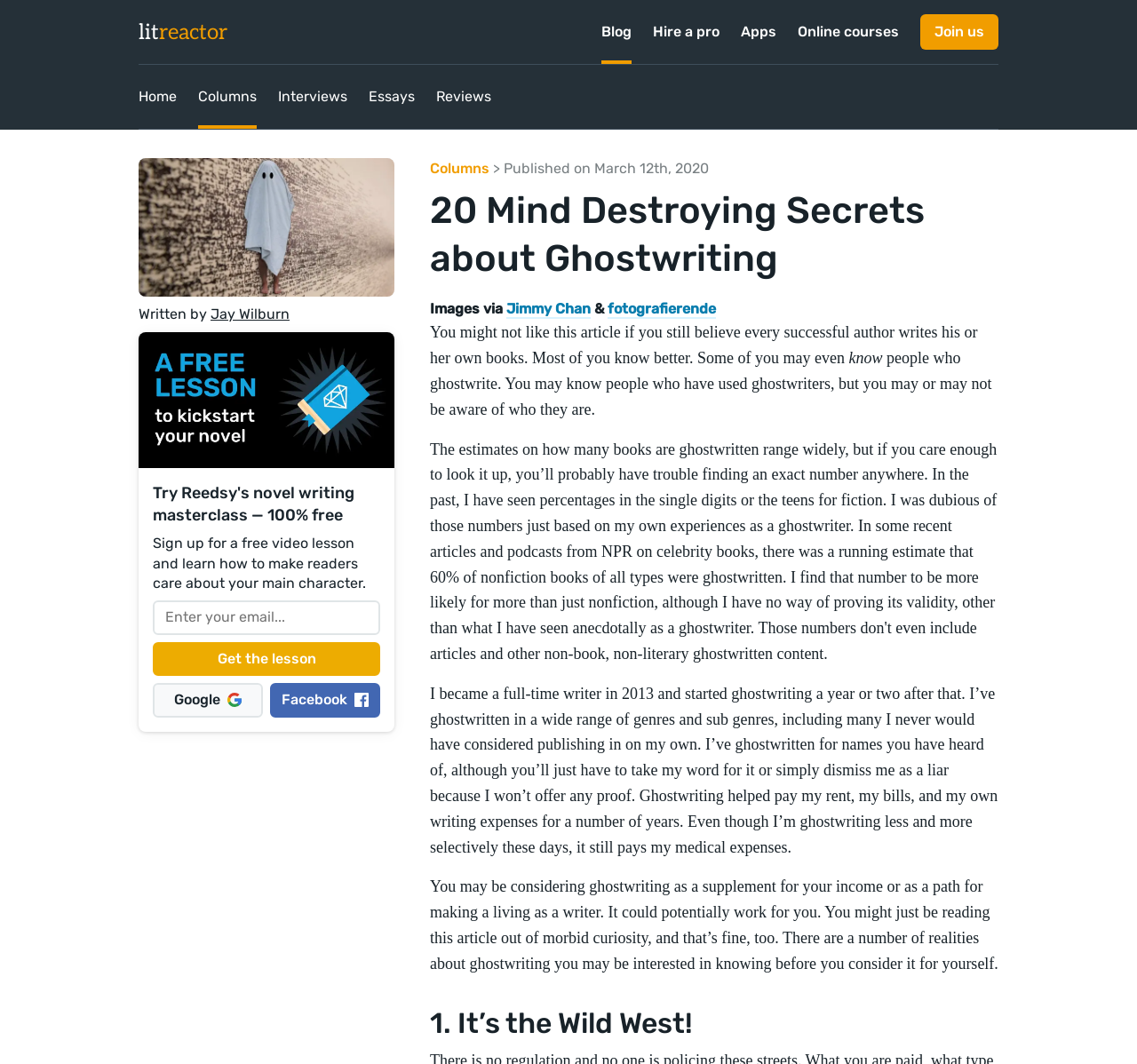What is the name of the website?
Please provide a comprehensive answer based on the information in the image.

The name of the website can be found in the top-left corner of the webpage, where it says 'litreactor' in a heading element.